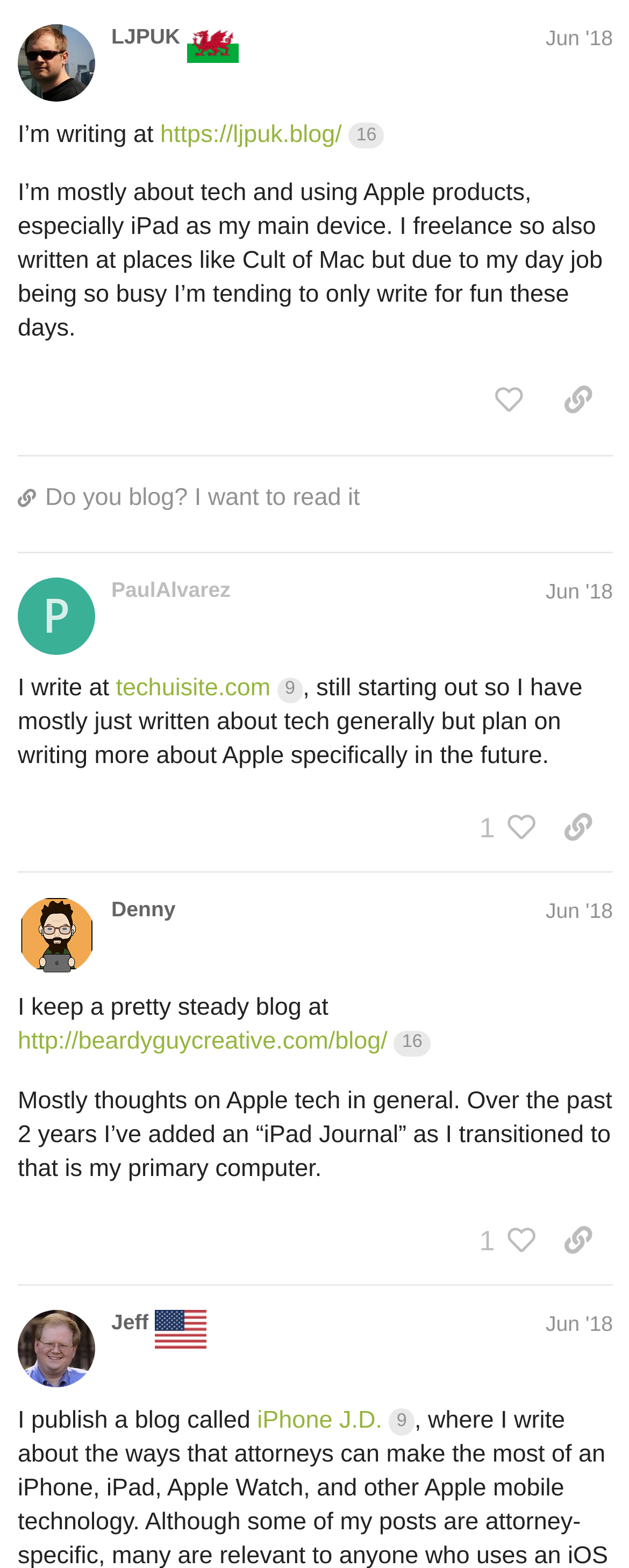Locate the bounding box of the UI element defined by this description: "Jun '18". The coordinates should be given as four float numbers between 0 and 1, formatted as [left, top, right, bottom].

[0.868, 0.176, 0.974, 0.192]